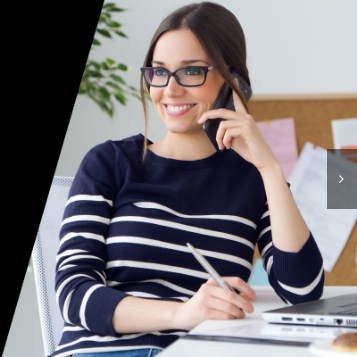Use a single word or phrase to answer the question:
What is in the background of the image?

Leafy green plants and a bulletin board